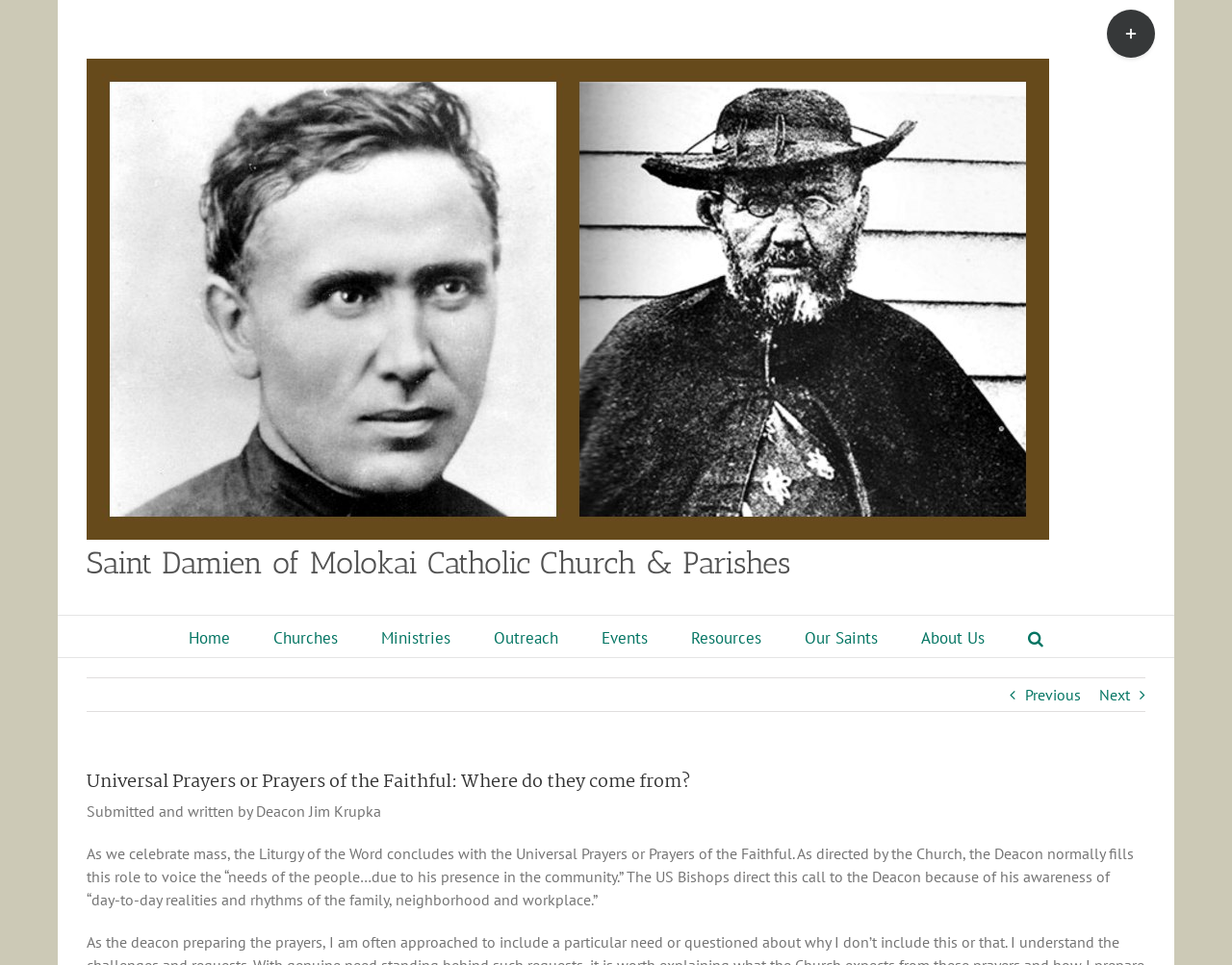Kindly determine the bounding box coordinates for the clickable area to achieve the given instruction: "Click the Saint Damien of Molokai Church & Parish Logo".

[0.07, 0.061, 0.852, 0.559]